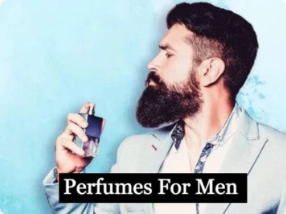Offer a detailed narrative of the image's content.

This image showcases a stylish man with a well-groomed beard, holding a bottle of perfume in a thoughtful pose. He dons a light-colored suit jacket over a shirt, exuding a modern and fashionable vibe. The background is a soft blue, creating a serene ambiance that complements his sophisticated look. Prominently displayed at the bottom of the image is the bold text "Perfumes For Men," indicating that this image is associated with a discussion or feature on men's fragrances, specifically highlighted in the context of the article titled "5 Best Perfumes For Men in Pakistan For 2023." This article likely explores popular scents catered to men, making it a valuable resource for those looking to enhance their personal grooming and style.